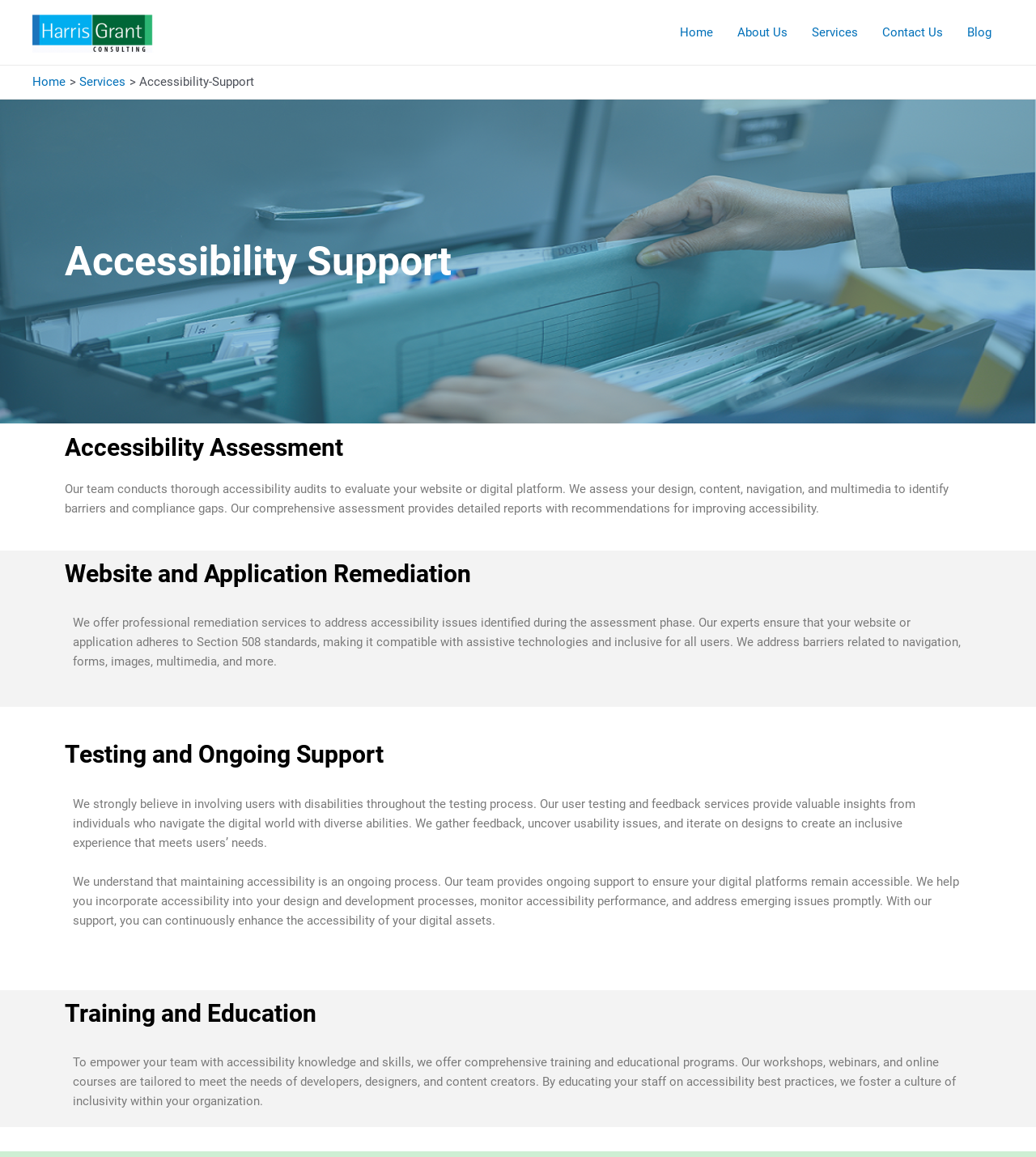Provide a thorough description of the webpage you see.

The webpage is about Accessibility Support, with a focus on accessibility assessment, remediation, testing, and ongoing support. At the top left, there is a link to an unknown page. Below it, there is a navigation menu labeled "Site Navigation" with five links: Home, About Us, Services, Contact Us, and Blog. 

On the top right, there is another navigation menu labeled "Breadcrumbs" with three links: Home, Services, and a static text "Accessibility-Support". 

The main content of the page is divided into four sections. The first section is headed "Accessibility Support" and has a brief description of the service. The second section is headed "Accessibility Assessment" and explains the process of evaluating a website or digital platform for accessibility. 

Below it, there is a section headed "Website and Application Remediation" which describes the services offered to address accessibility issues. The fourth section is divided into three subsections: "Testing and Ongoing Support", "Training and Education", and an unnamed section. The "Testing and Ongoing Support" subsection explains the importance of user testing and feedback, while the "Training and Education" subsection describes the training programs offered to empower teams with accessibility knowledge. The unnamed section describes the ongoing support provided to ensure digital platforms remain accessible.